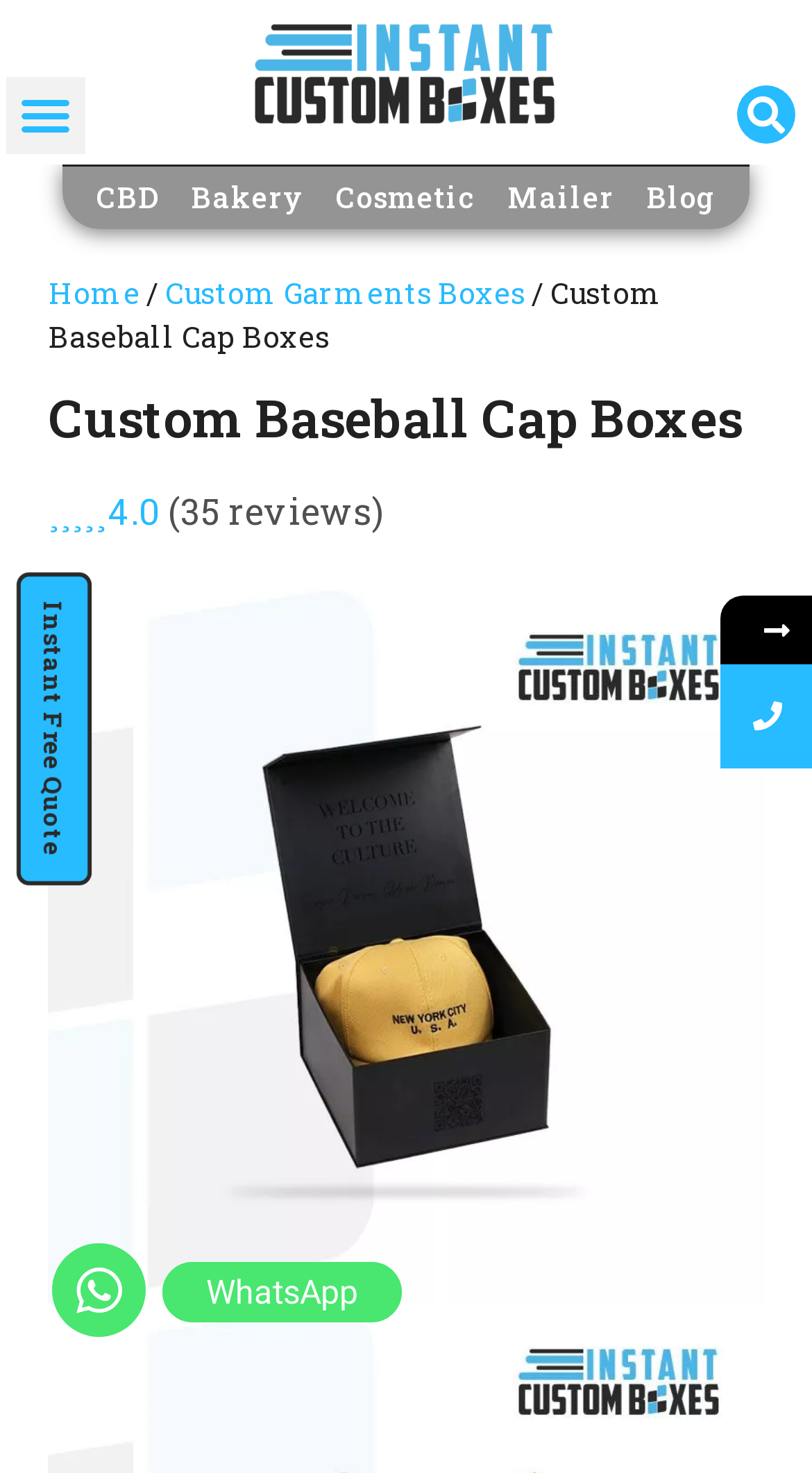How many navigation links are there?
Answer the question with detailed information derived from the image.

I counted the number of links under the 'Breadcrumb' navigation element, which are 'Home', 'Custom Garments Boxes', and 'Custom Baseball Cap Boxes', and also the links 'CBD', 'Bakery', 'Cosmetic', 'Mailer', and 'Blog' on the top navigation bar.